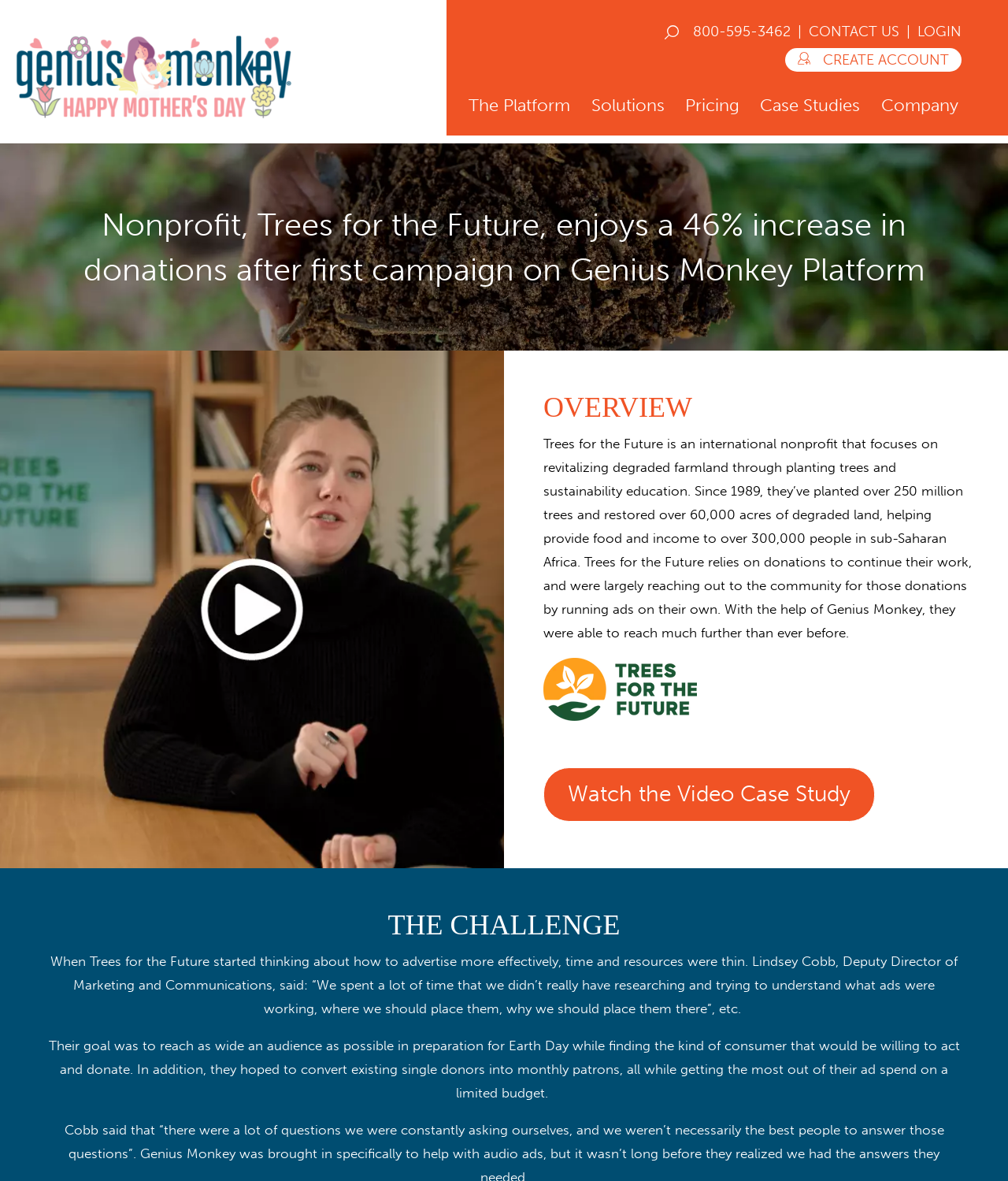Respond concisely with one word or phrase to the following query:
What is the name of the platform used by Trees for the Future?

Genius Monkey Platform